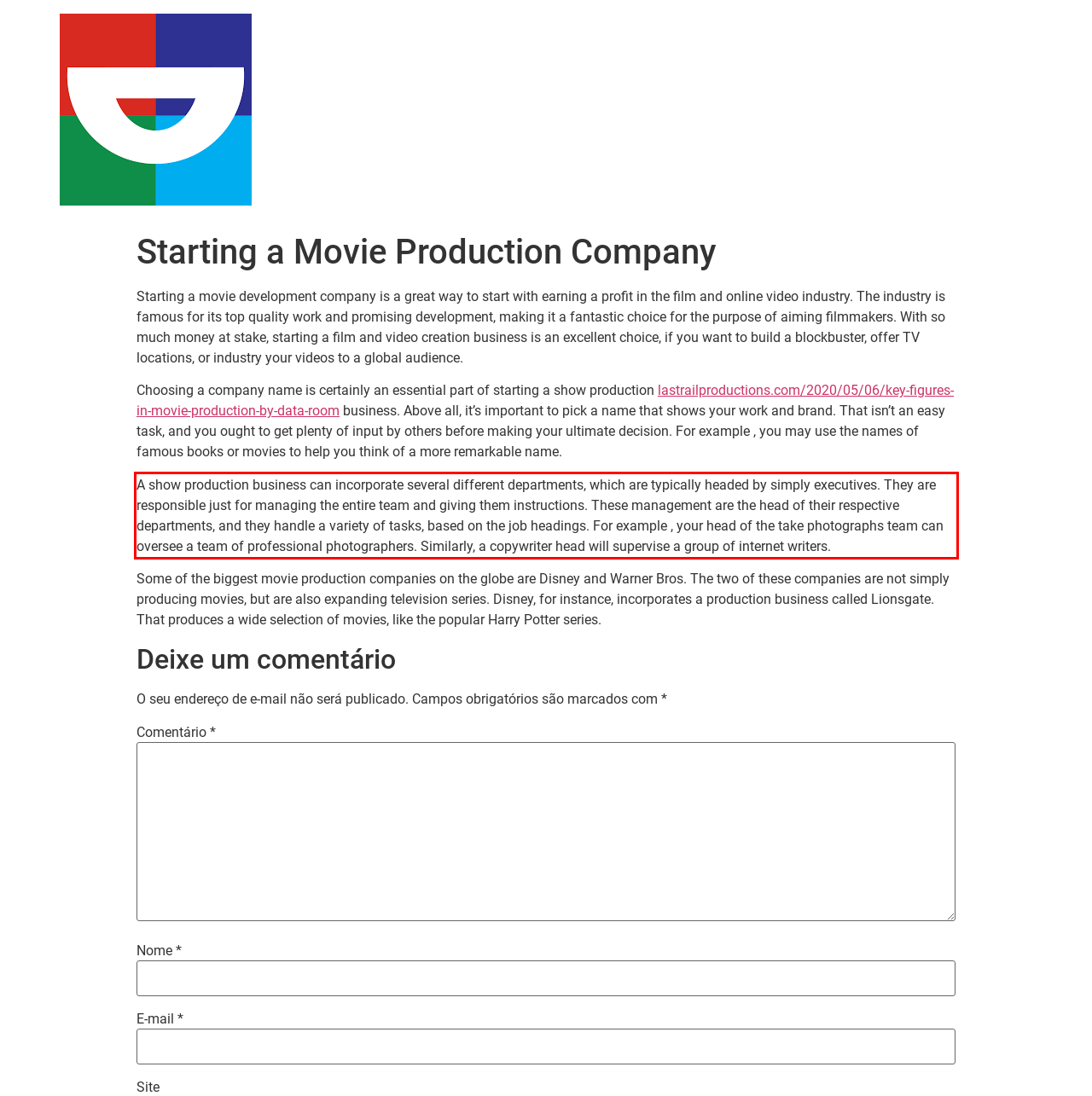You are provided with a screenshot of a webpage containing a red bounding box. Please extract the text enclosed by this red bounding box.

A show production business can incorporate several different departments, which are typically headed by simply executives. They are responsible just for managing the entire team and giving them instructions. These management are the head of their respective departments, and they handle a variety of tasks, based on the job headings. For example , your head of the take photographs team can oversee a team of professional photographers. Similarly, a copywriter head will supervise a group of internet writers.